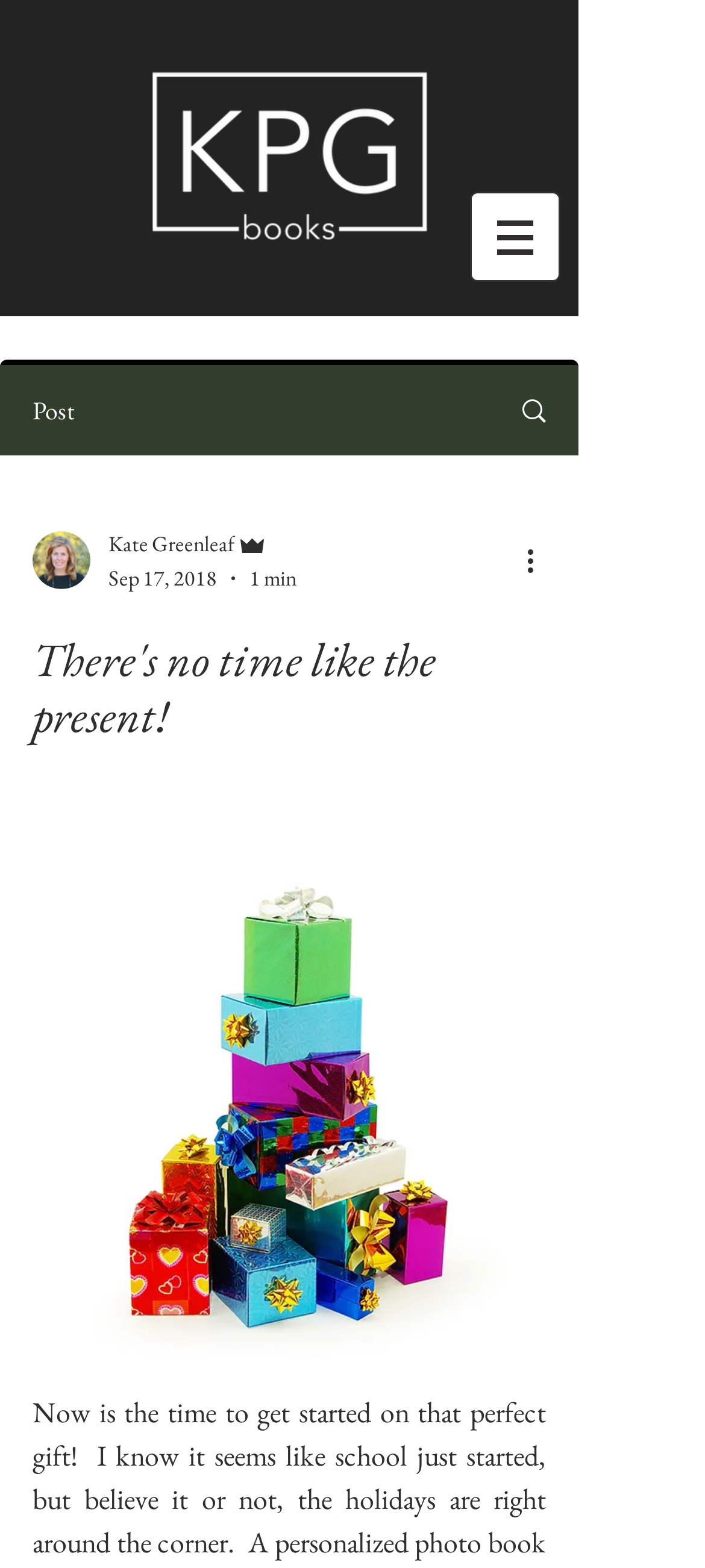From the webpage screenshot, identify the region described by aria-label="More actions". Provide the bounding box coordinates as (top-left x, top-left y, bottom-right x, bottom-right y), with each value being a floating point number between 0 and 1.

[0.738, 0.343, 0.8, 0.371]